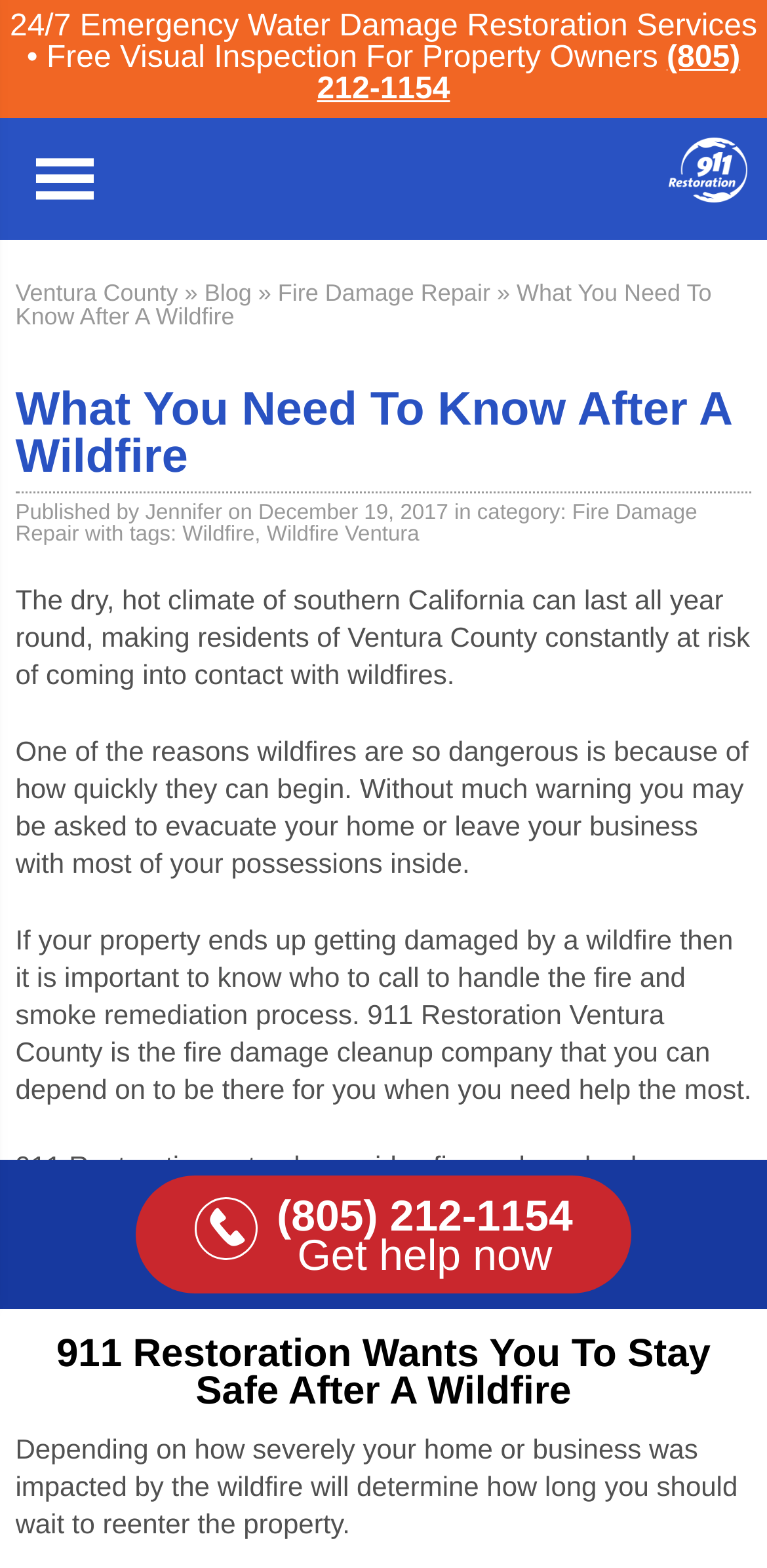What is the phone number for emergency water damage restoration services?
Provide a detailed and well-explained answer to the question.

I found the phone number by looking at the top section of the webpage, where it says '24/7 Emergency Water Damage Restoration Services • Free Visual Inspection For Property Owners' and next to it is the phone number '(805) 212-1154'.